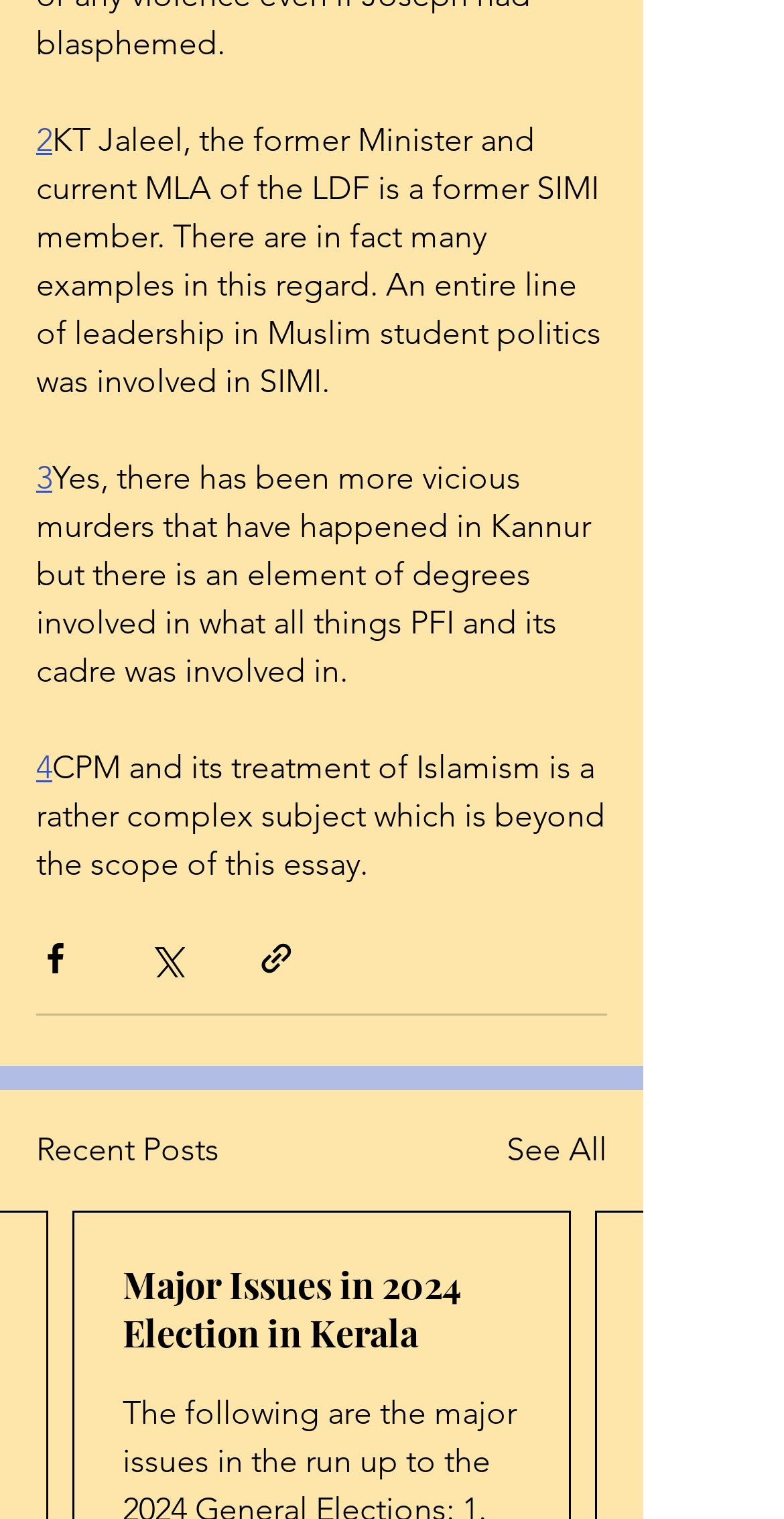Bounding box coordinates are specified in the format (top-left x, top-left y, bottom-right x, bottom-right y). All values are floating point numbers bounded between 0 and 1. Please provide the bounding box coordinate of the region this sentence describes: parent_node: PrintFriendly

None